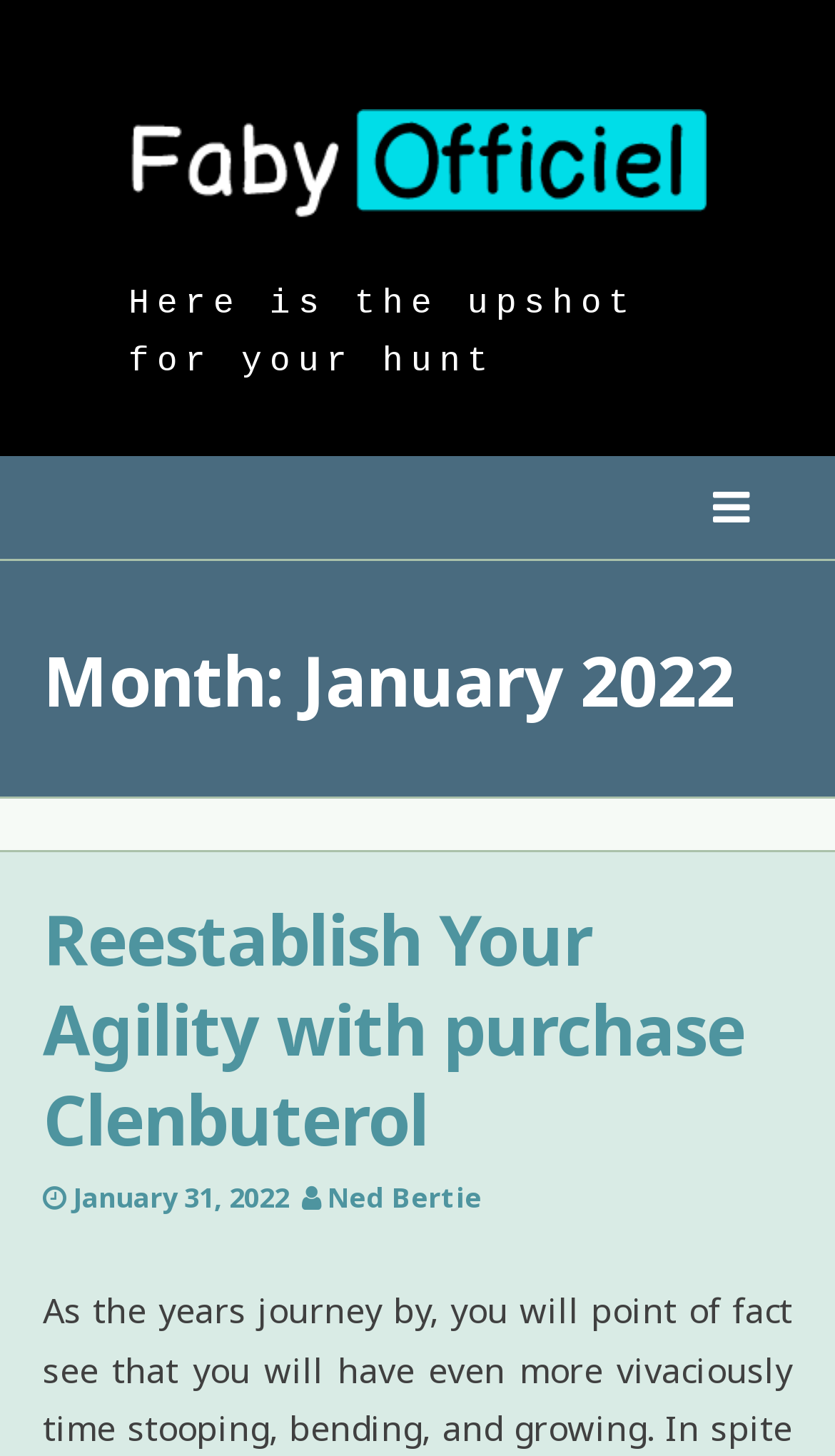What is the purpose of the button with the icon ''?
Use the screenshot to answer the question with a single word or phrase.

To control the primary menu